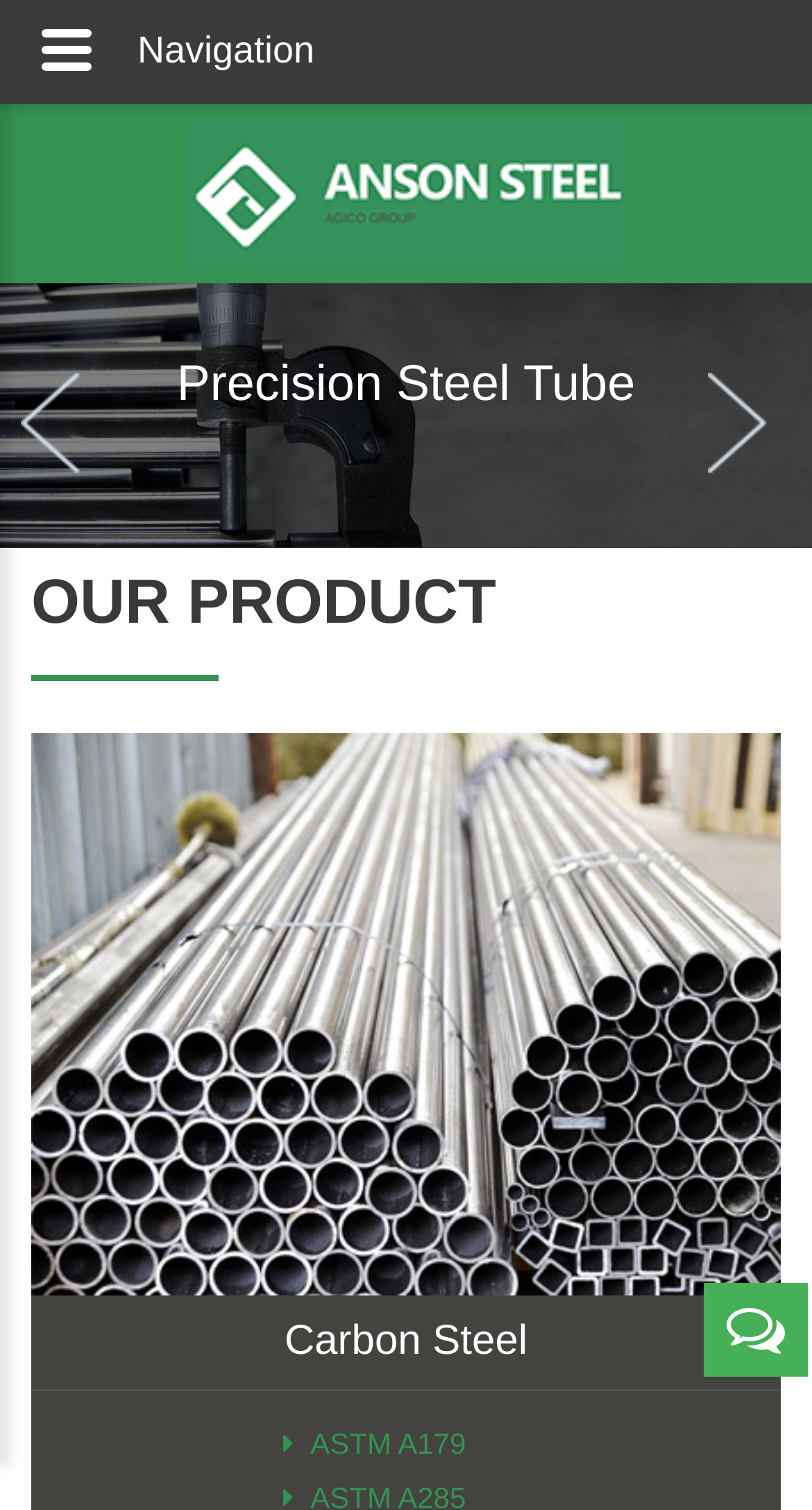What standard is mentioned for the steel products?
Please give a well-detailed answer to the question.

The webpage has a link element with the text ' ASTM A179' at coordinates [0.349, 0.944, 0.574, 0.966], which suggests that this standard is mentioned for the steel products.